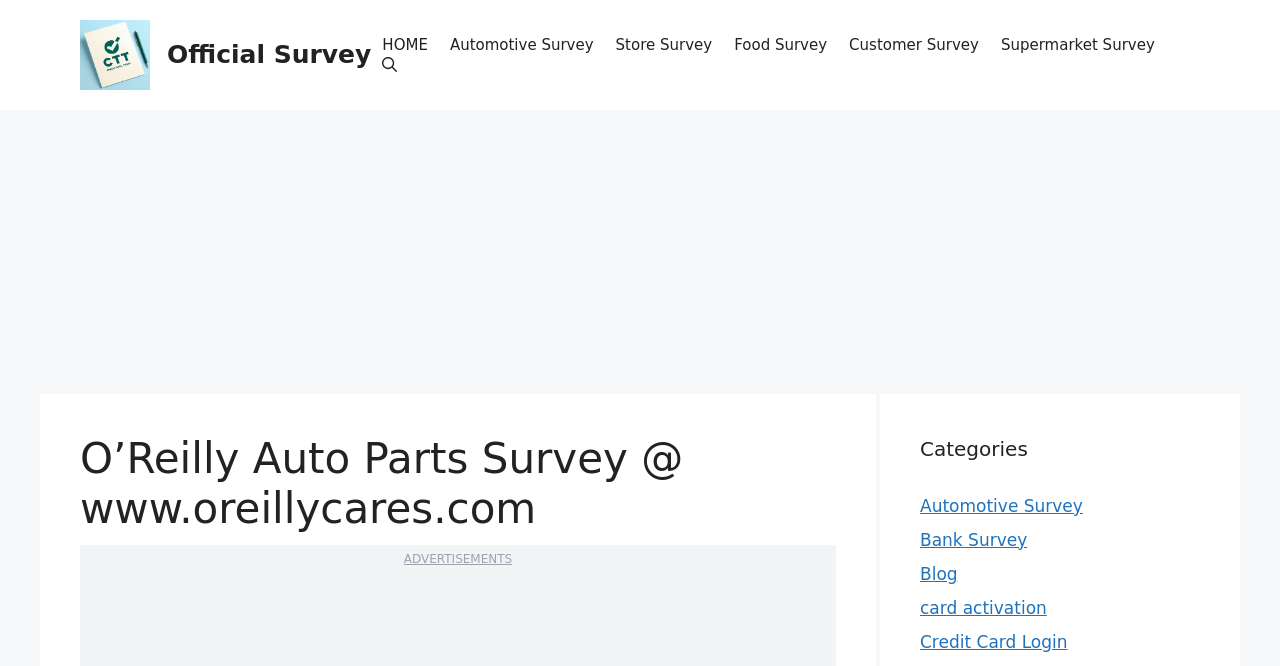Extract the bounding box coordinates of the UI element described: "Credit Card Login". Provide the coordinates in the format [left, top, right, bottom] with values ranging from 0 to 1.

[0.719, 0.949, 0.834, 0.979]